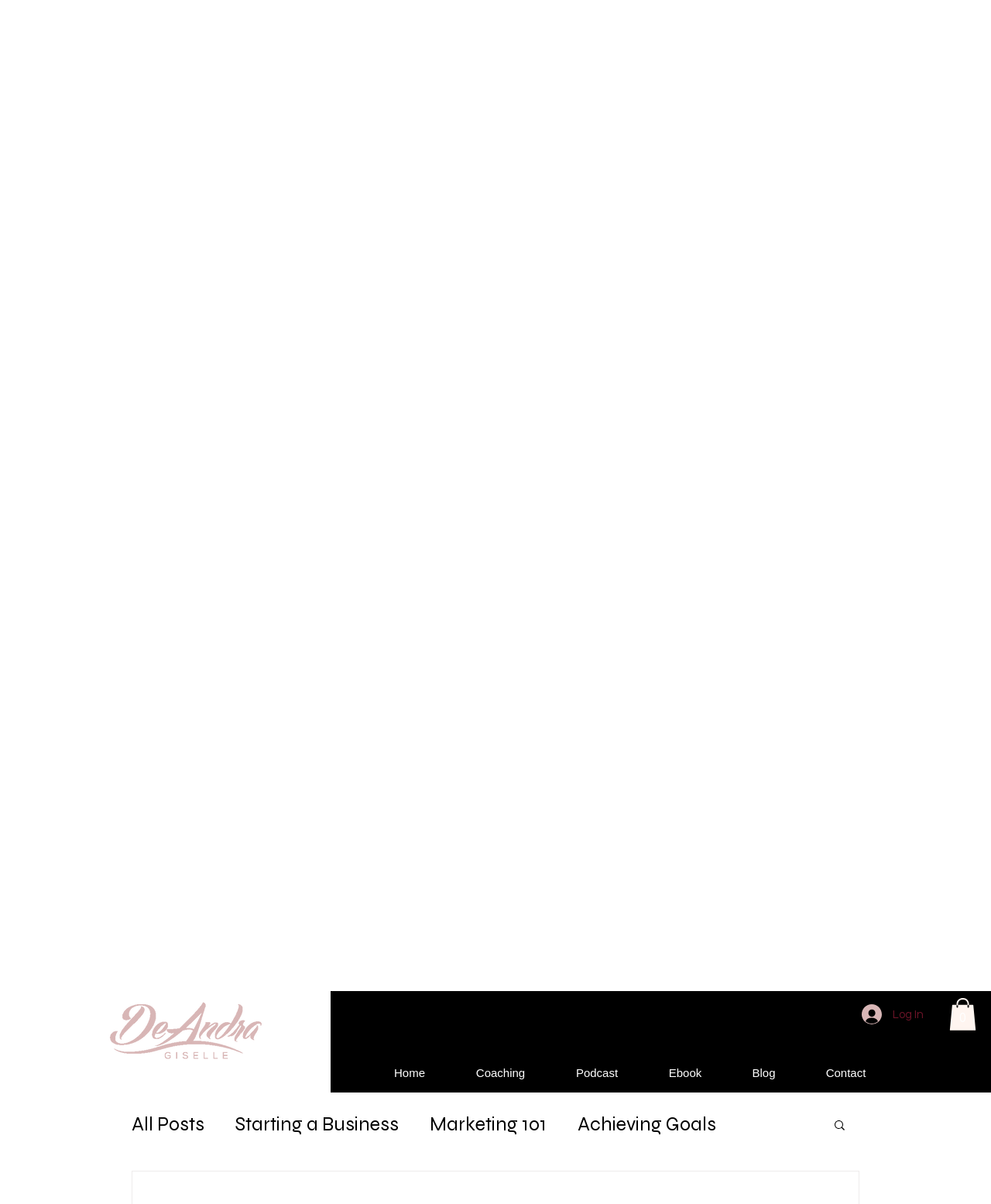Please provide a comprehensive answer to the question based on the screenshot: What is the purpose of the button at the bottom right?

At the bottom right of the page, I found a button element with the description 'Search', located within the bounding box coordinates [0.84, 0.929, 0.855, 0.942]. This suggests that the button is used for searching the website.